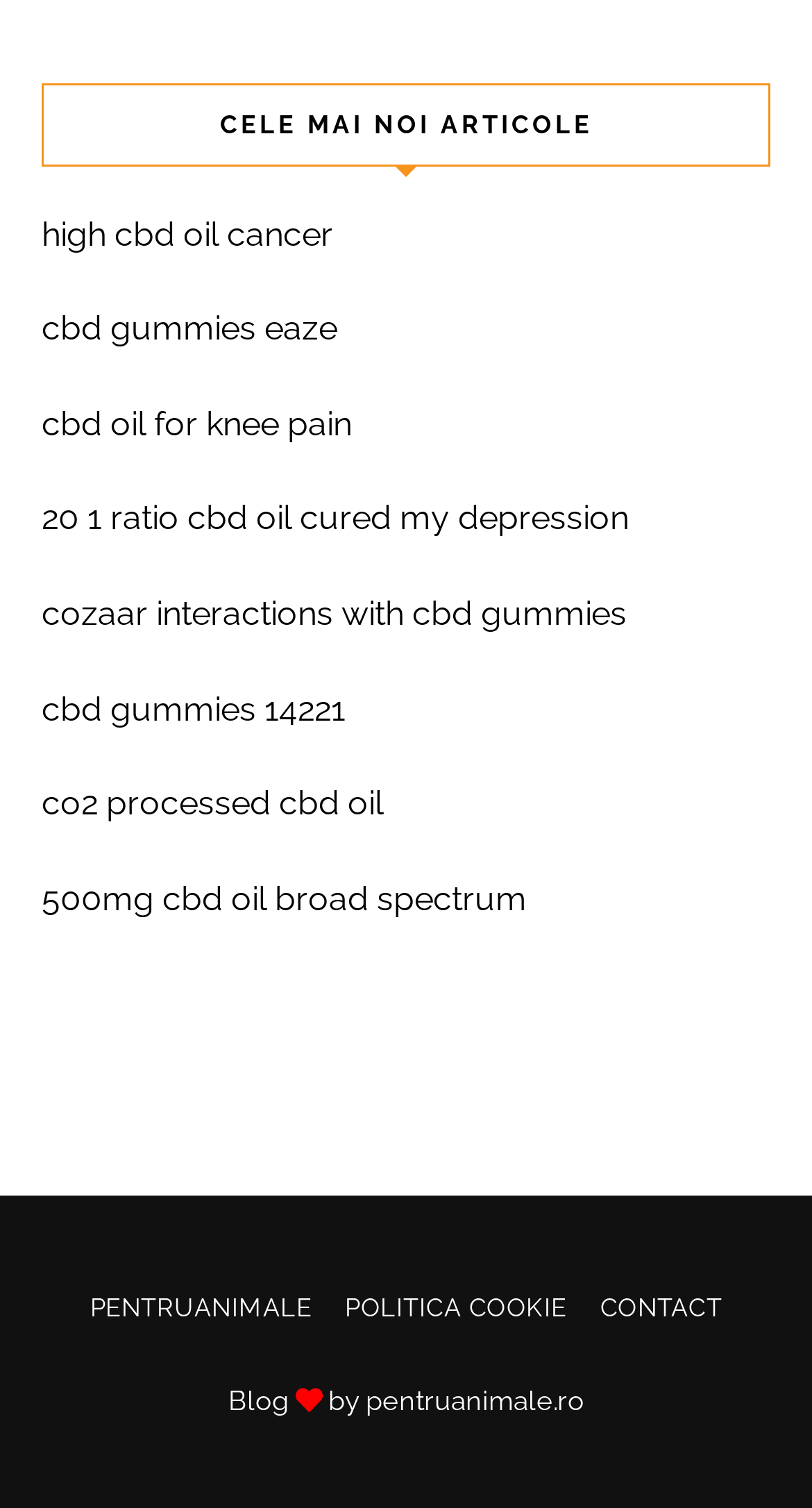Respond to the question below with a single word or phrase: What is the purpose of the links at the bottom of the webpage?

Navigation